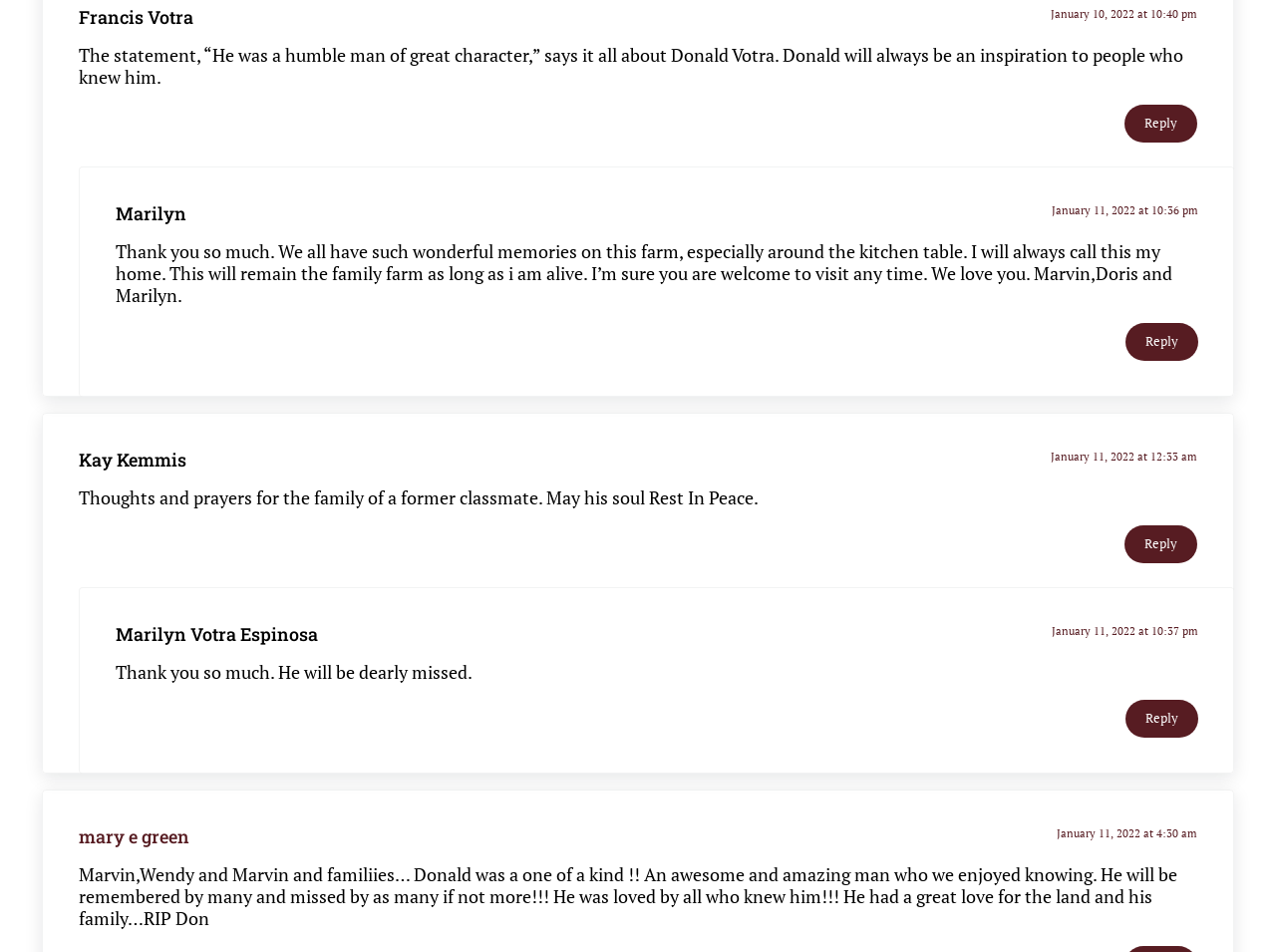How many comments are there on this webpage? From the image, respond with a single word or brief phrase.

5